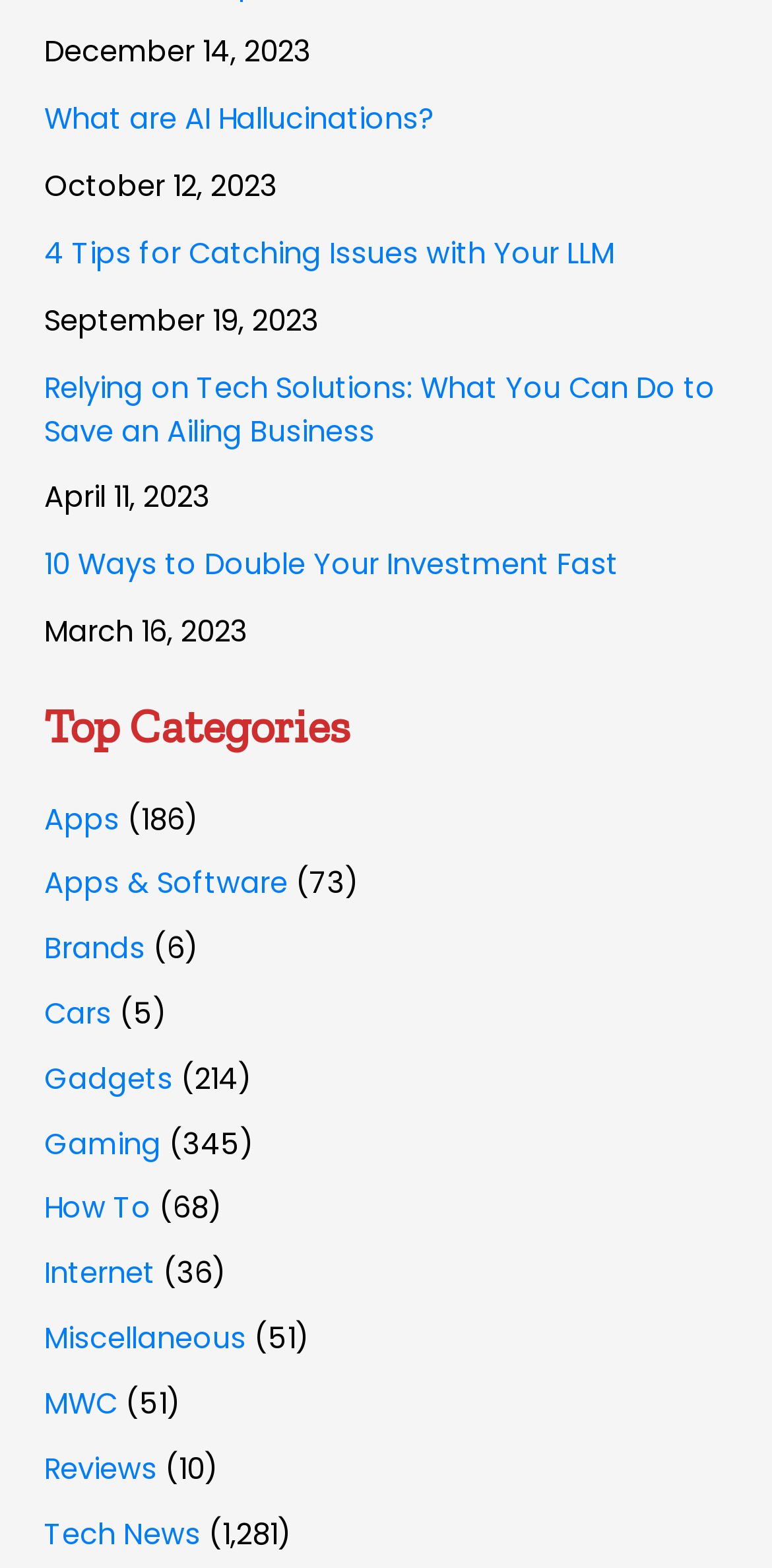Locate the coordinates of the bounding box for the clickable region that fulfills this instruction: "View 'Top Categories'".

[0.058, 0.446, 0.942, 0.482]